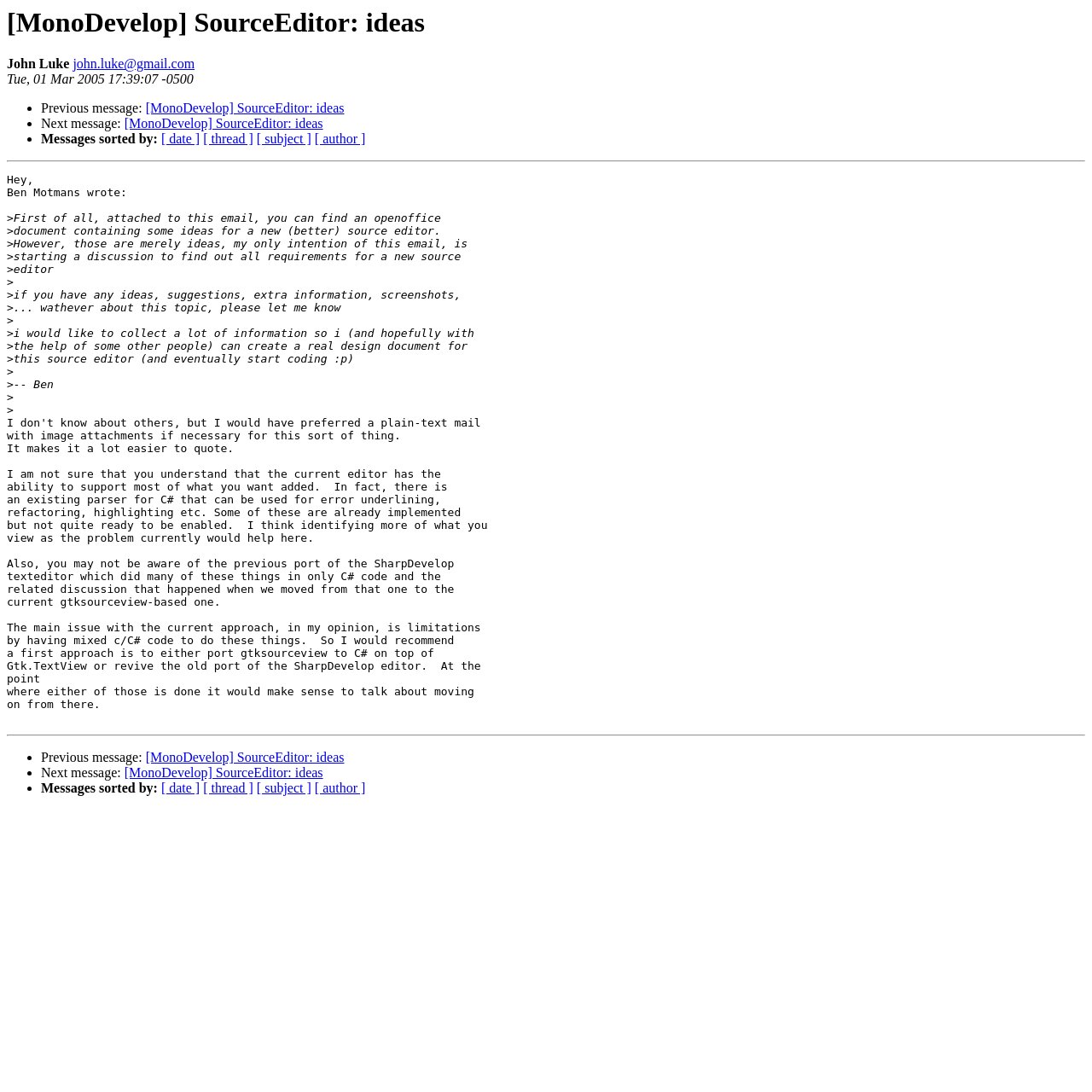Answer the question in a single word or phrase:
What is attached to the email?

An openoffice document